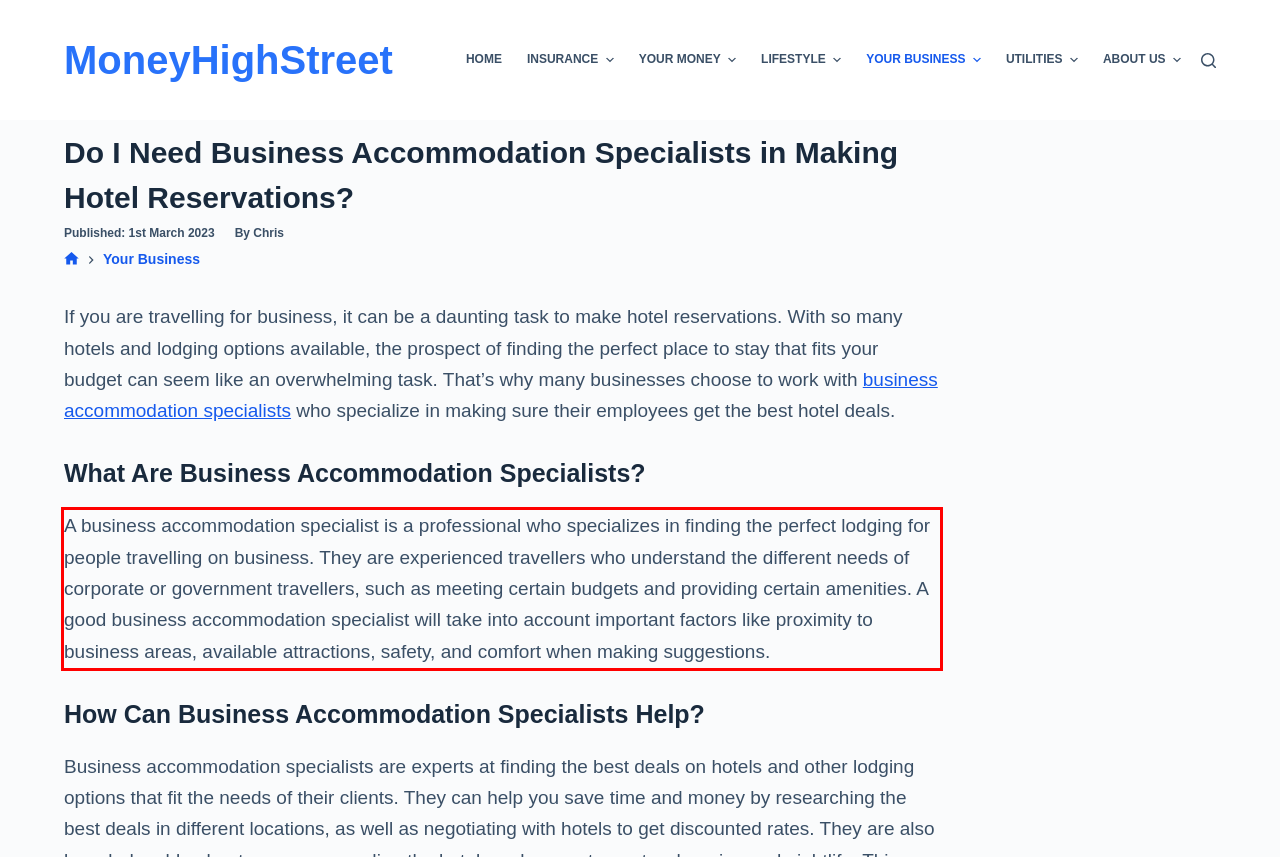There is a screenshot of a webpage with a red bounding box around a UI element. Please use OCR to extract the text within the red bounding box.

A business accommodation specialist is a professional who specializes in finding the perfect lodging for people travelling on business. They are experienced travellers who understand the different needs of corporate or government travellers, such as meeting certain budgets and providing certain amenities. A good business accommodation specialist will take into account important factors like proximity to business areas, available attractions, safety, and comfort when making suggestions.